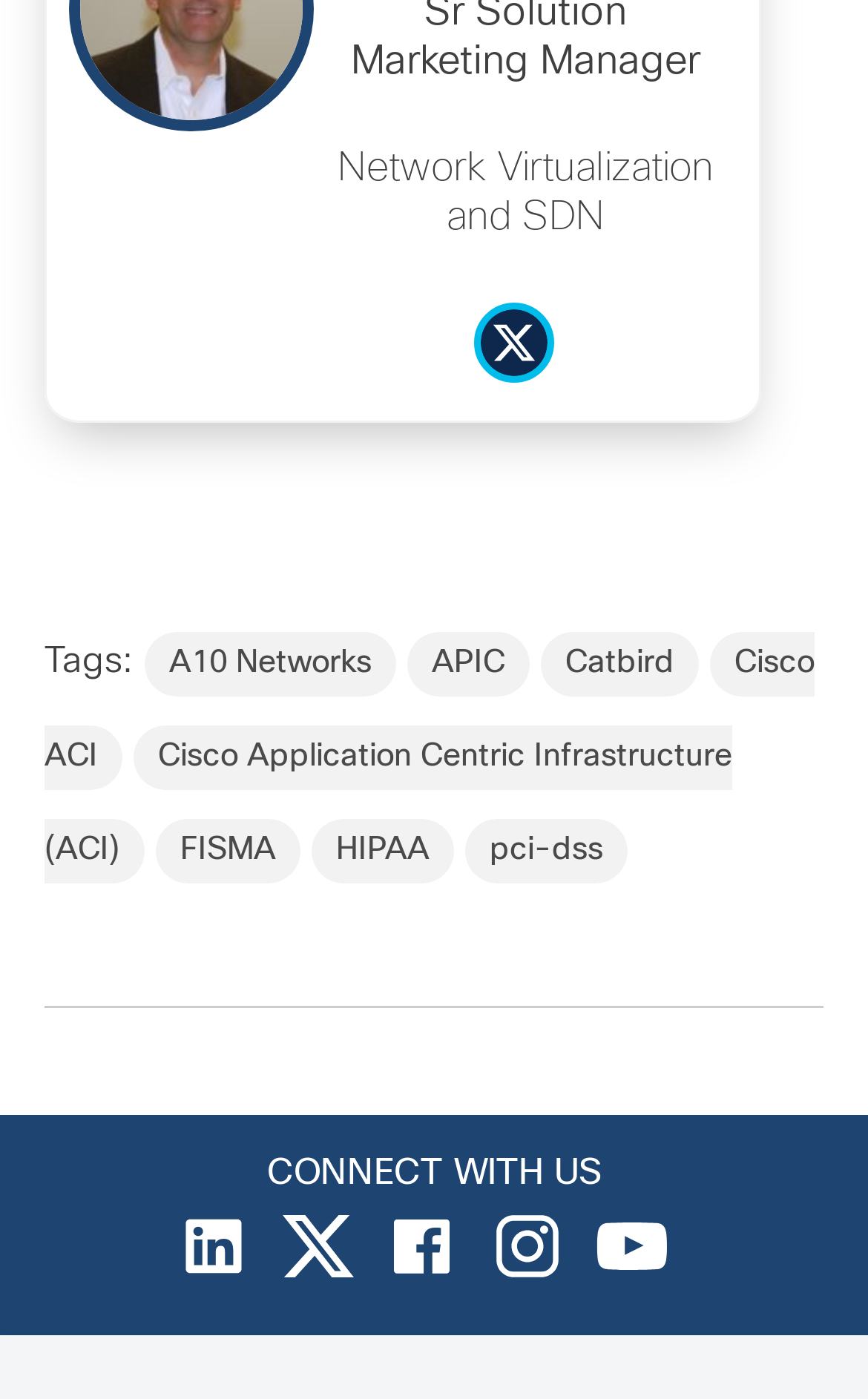What is the orientation of the separator?
Answer the question with a single word or phrase, referring to the image.

Horizontal